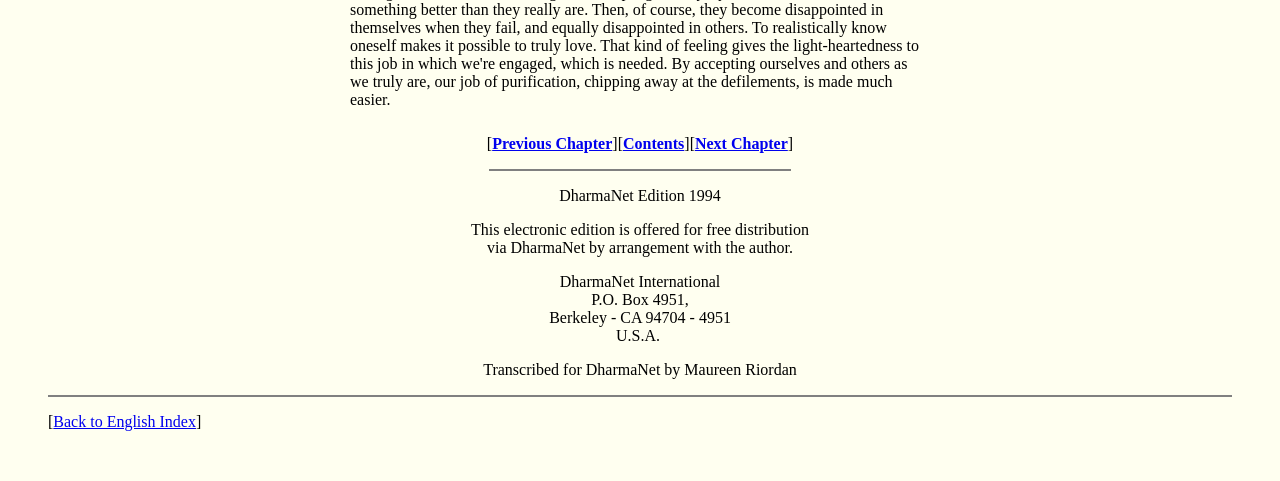Find the bounding box of the web element that fits this description: "Contents".

[0.487, 0.28, 0.535, 0.315]